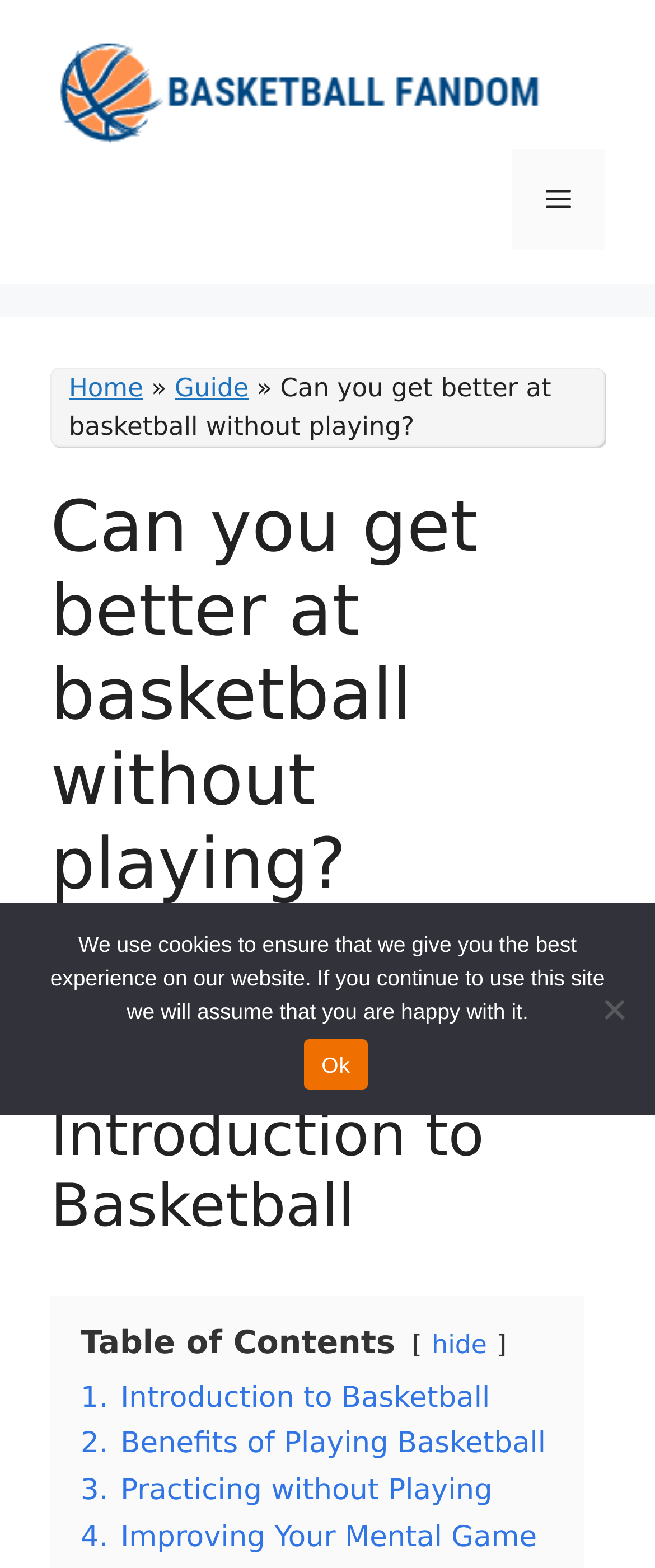How many sections are there in the article?
From the screenshot, supply a one-word or short-phrase answer.

4